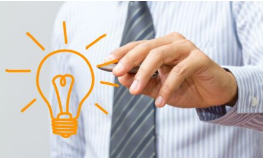Describe the image with as much detail as possible.

The image features a well-dressed individual in a button-up shirt with a striped pattern, showcasing a professional appearance. The person's hand is prominently positioned as they hold a pen or stylus, likely symbolizing the act of brainstorming or generating ideas. Accompanying this gesture is a vivid illustration of a light bulb, radiating lines suggestive of a brilliant idea or innovation. This imagery effectively embodies the theme of creativity and the entrepreneurial spirit, aligning with the title of the related article: "5 Proven Techniques to Generate Business Ideas Worth Pursuing."